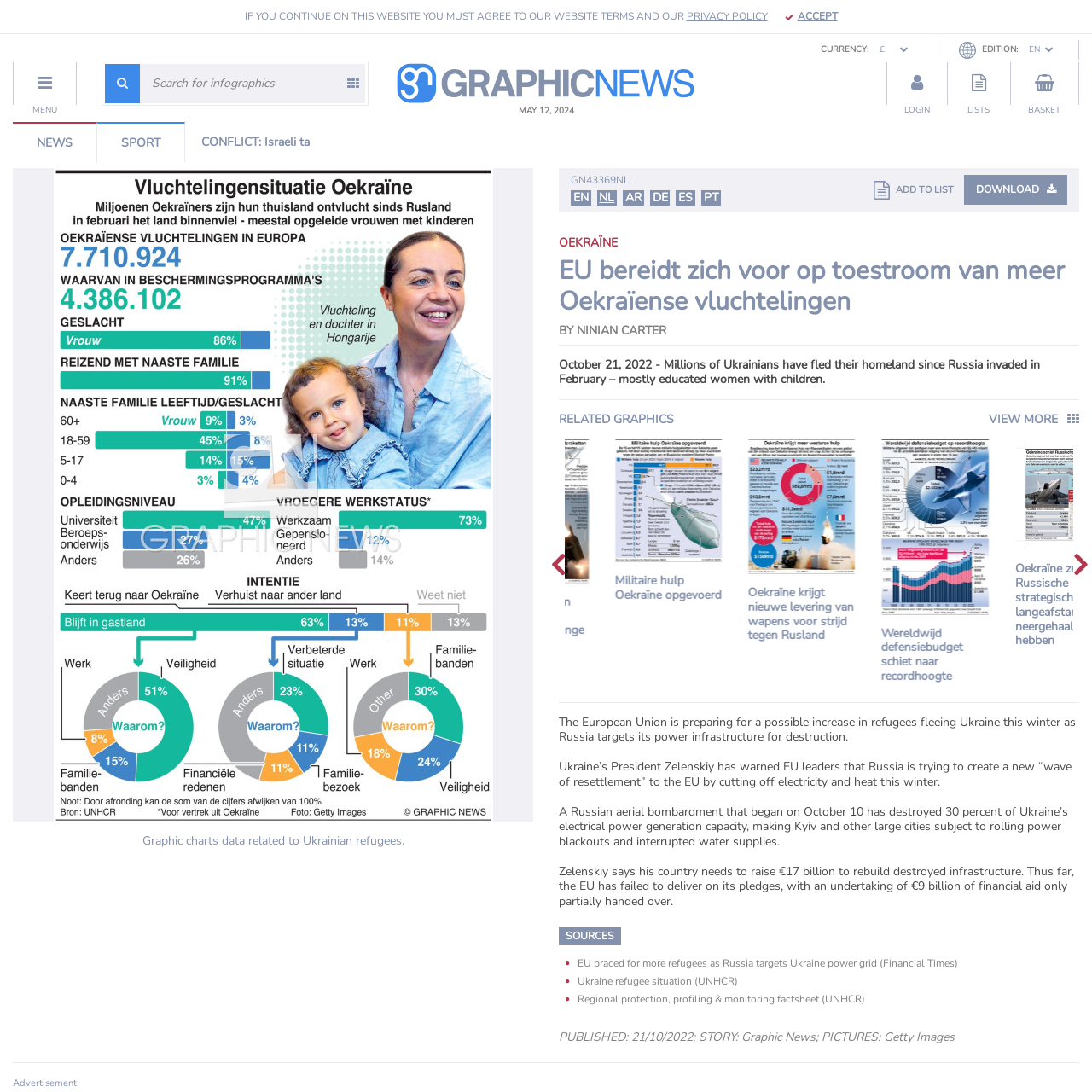Direct your attention to the image within the red boundary, Who are the majority of refugees fleeing Ukraine?
 Respond with a single word or phrase.

Educated women and children